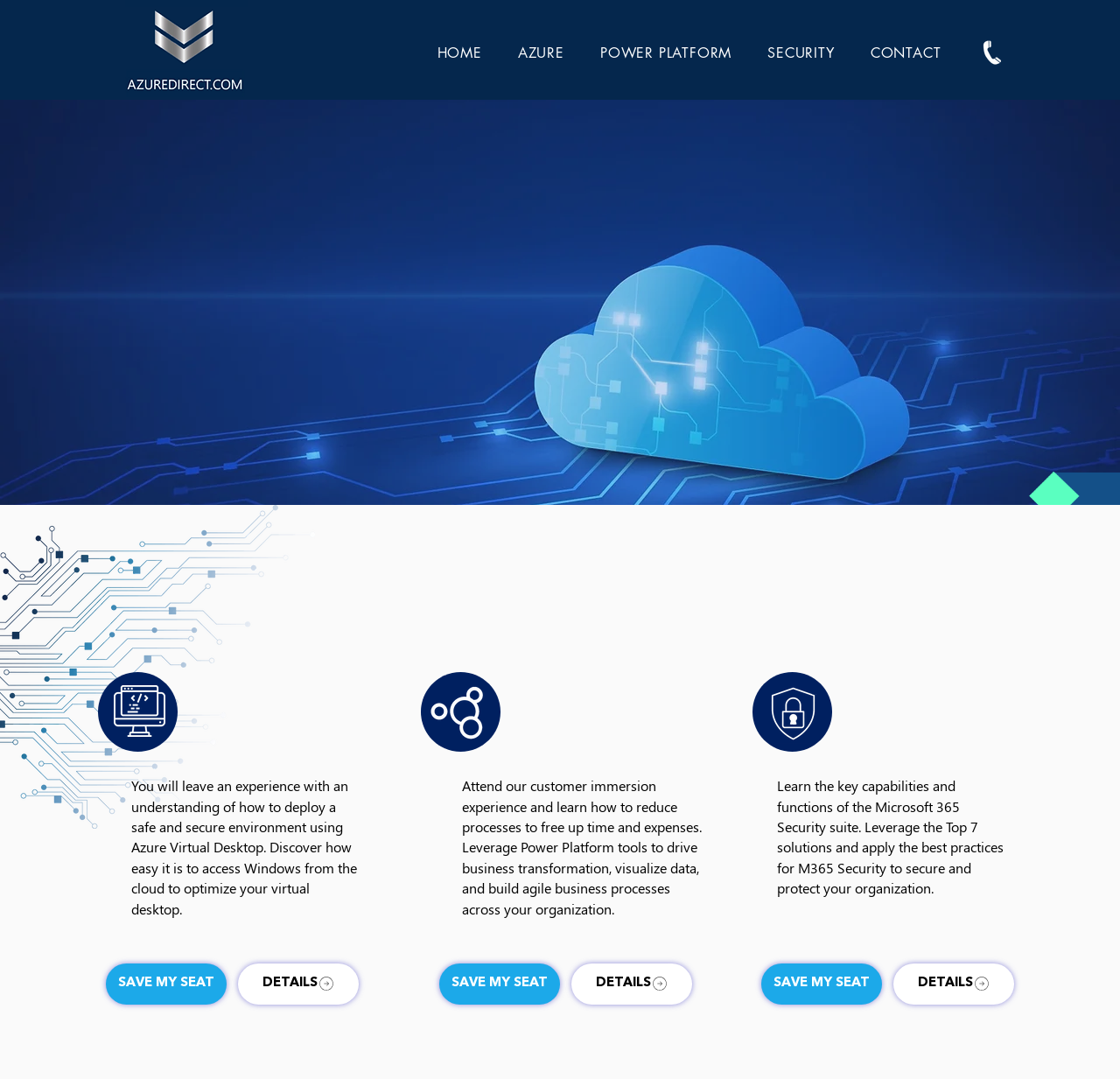Please determine the bounding box coordinates of the area that needs to be clicked to complete this task: 'Navigate to HOME'. The coordinates must be four float numbers between 0 and 1, formatted as [left, top, right, bottom].

[0.377, 0.032, 0.443, 0.066]